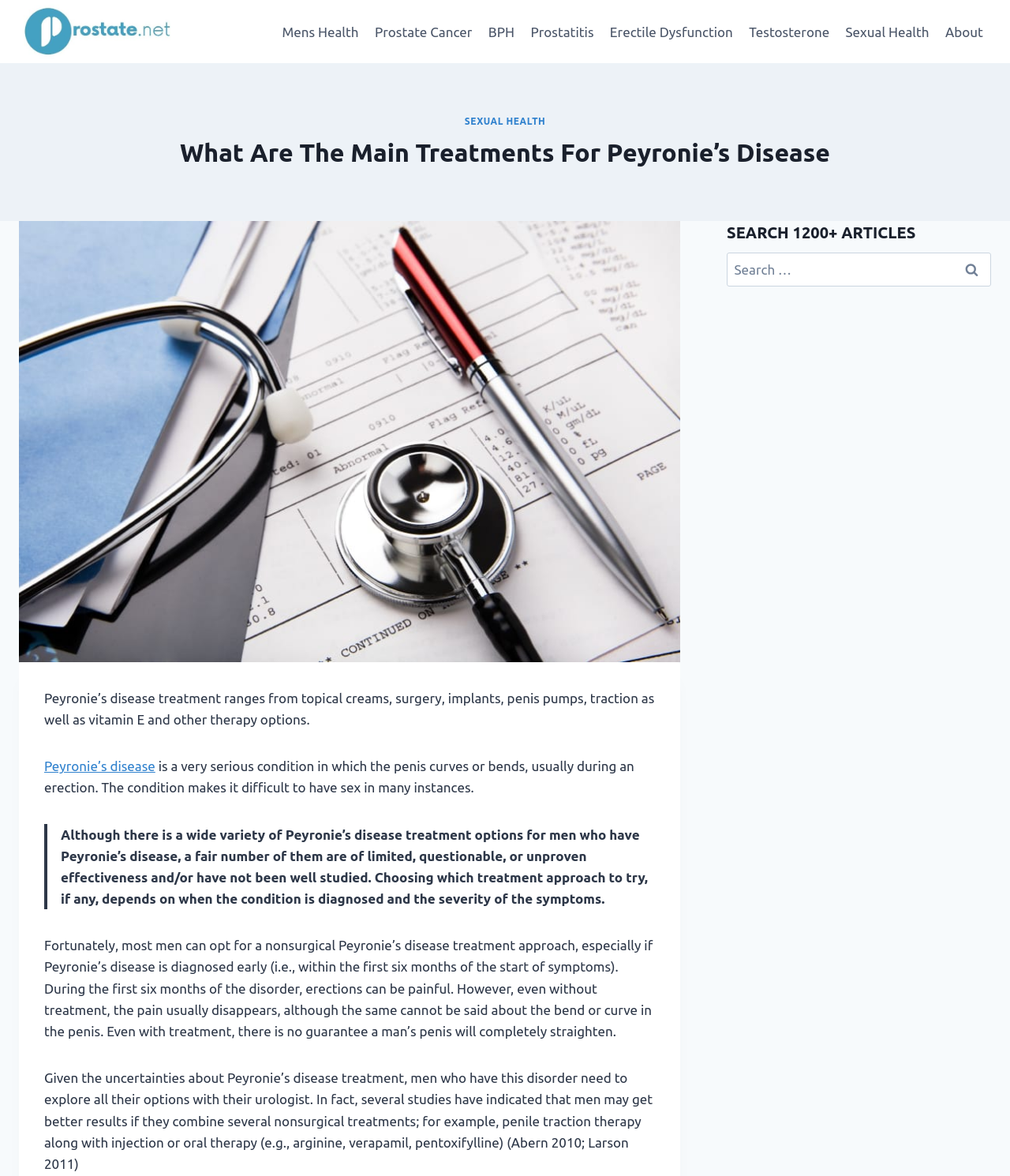Provide the bounding box coordinates of the HTML element described by the text: "Prostatitis". The coordinates should be in the format [left, top, right, bottom] with values between 0 and 1.

[0.517, 0.011, 0.596, 0.043]